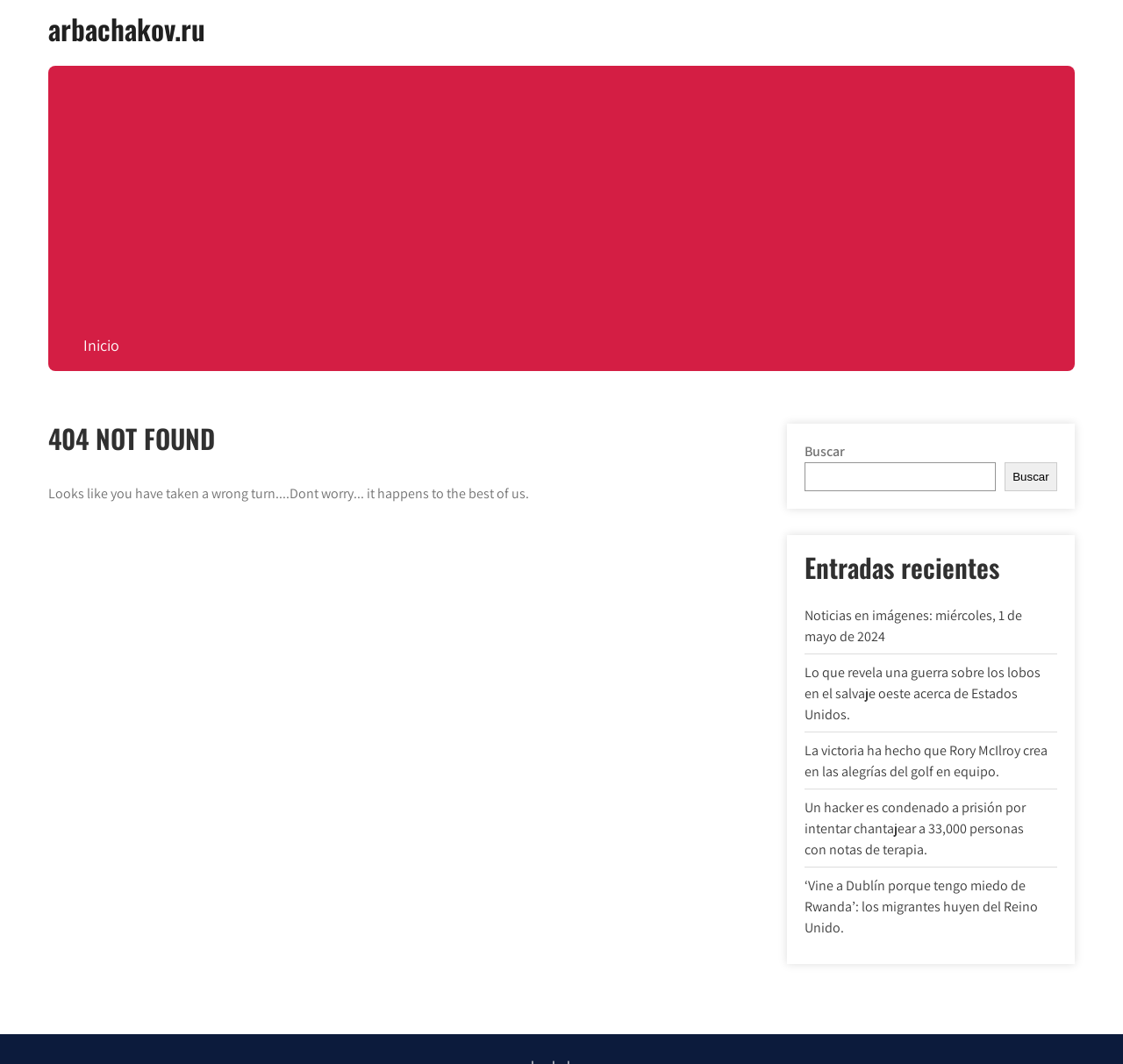Provide a one-word or short-phrase response to the question:
How many recent entries are displayed on the webpage?

5